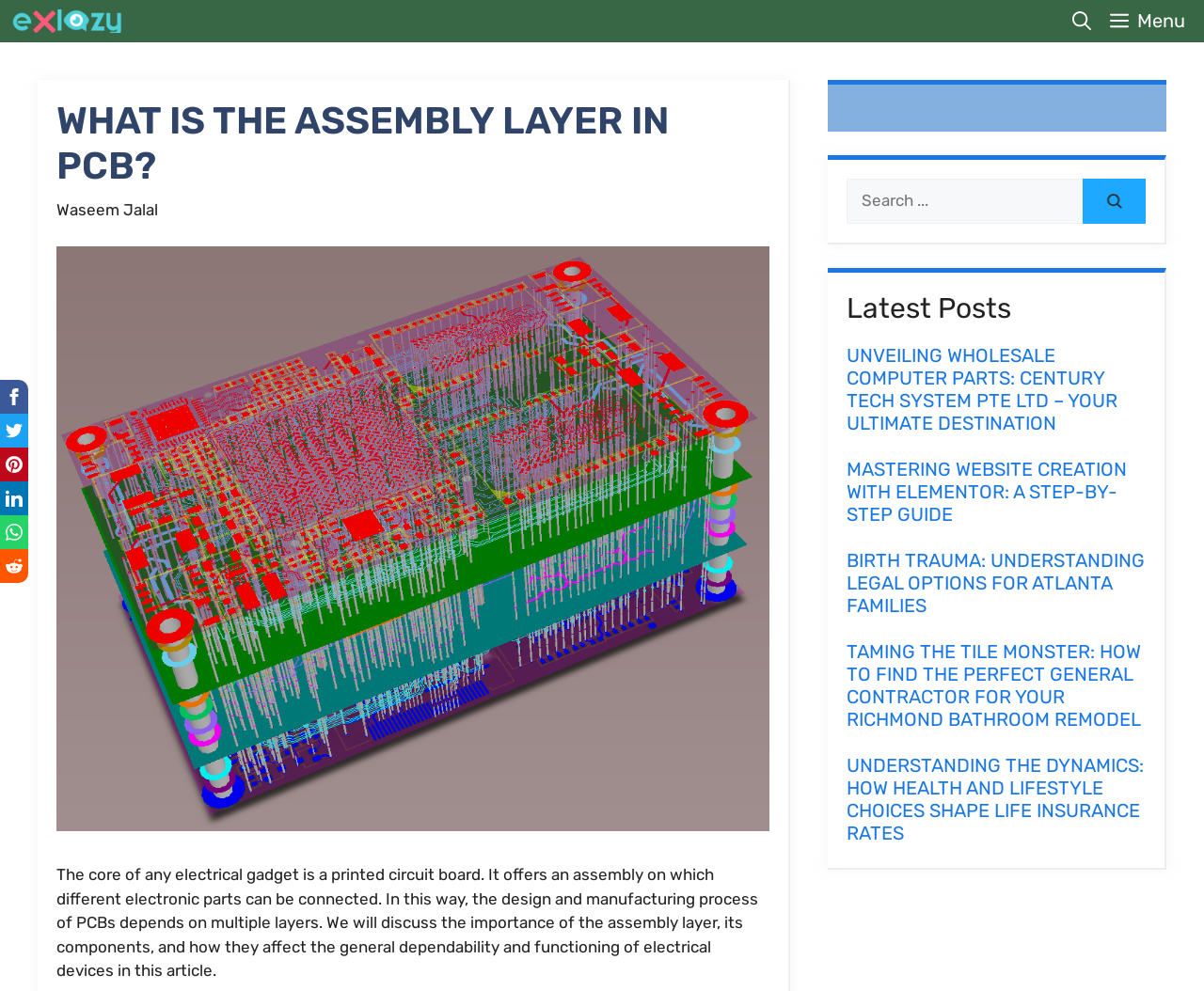Given the element description "aria-label="Search"" in the screenshot, predict the bounding box coordinates of that UI element.

[0.899, 0.18, 0.952, 0.225]